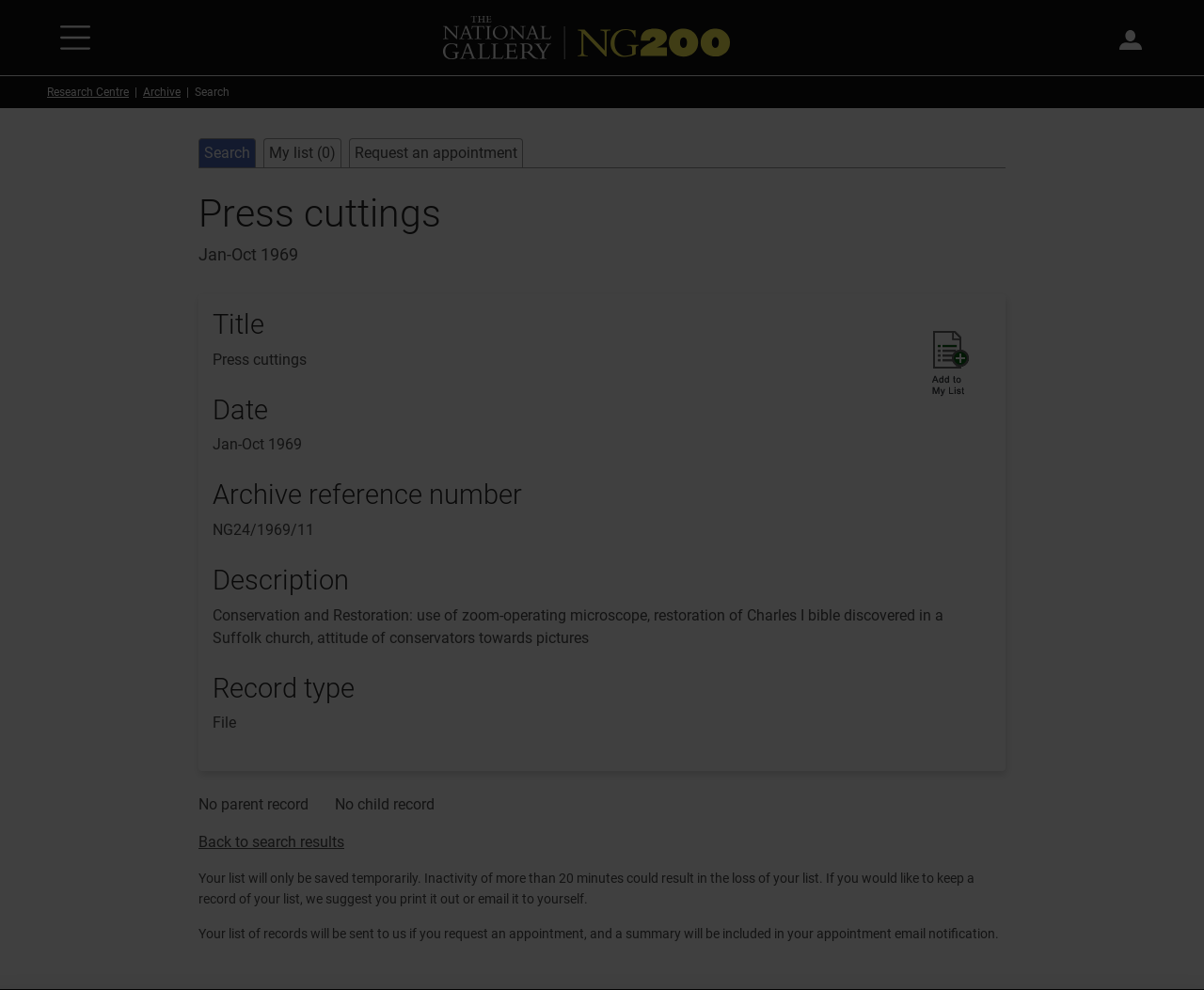Extract the bounding box for the UI element that matches this description: "alt="Sign in"".

[0.93, 0.027, 0.948, 0.05]